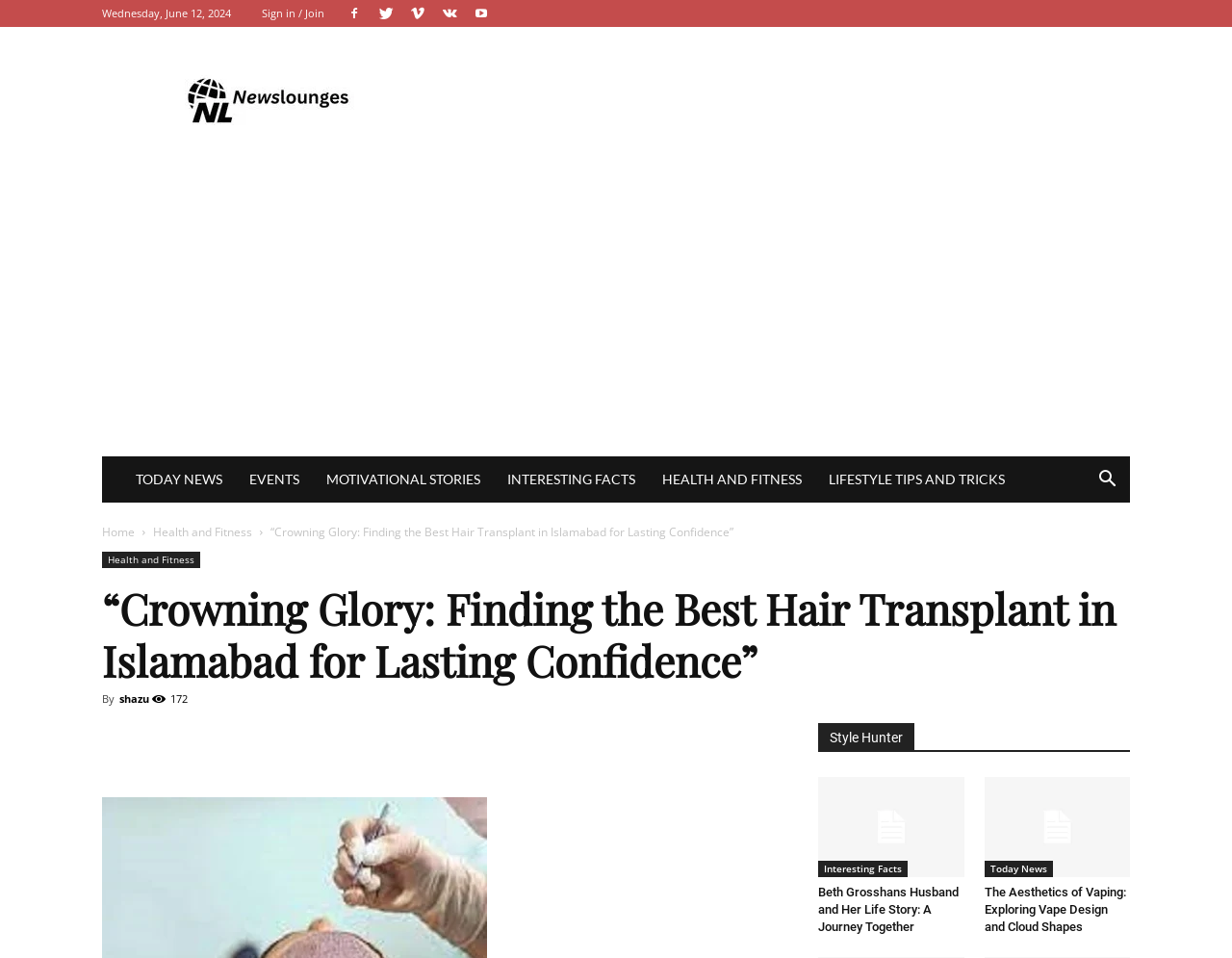Pinpoint the bounding box coordinates of the clickable element to carry out the following instruction: "Read the article about hair transplant in Islamabad."

[0.22, 0.547, 0.595, 0.564]